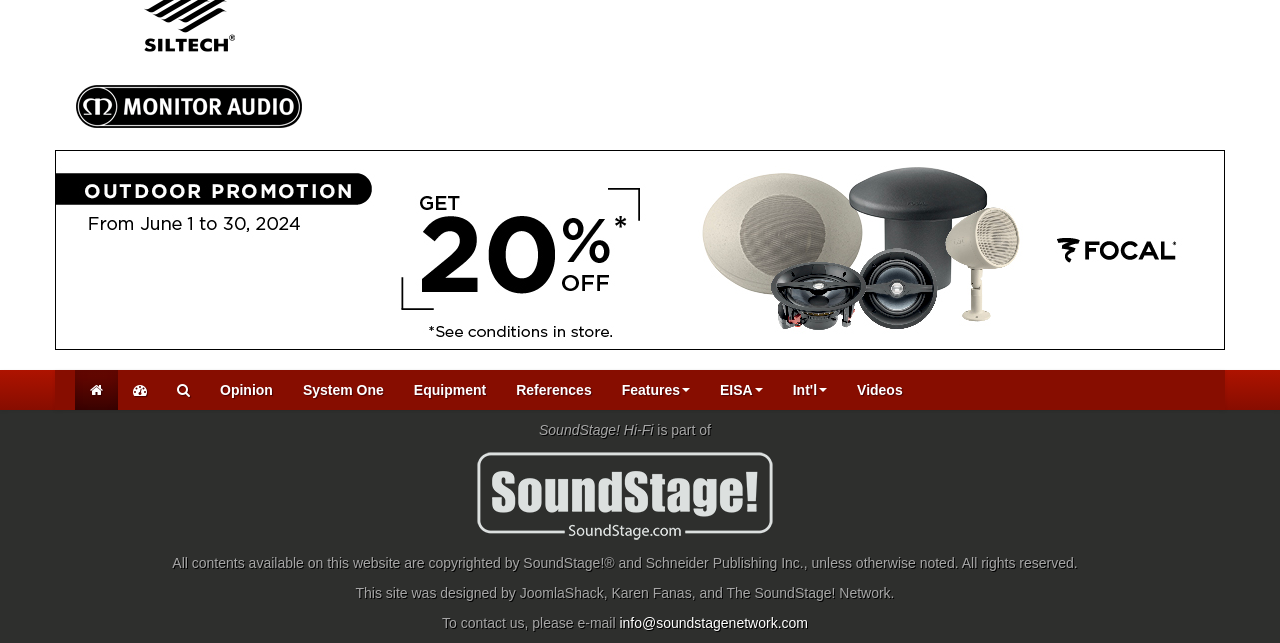Please determine the bounding box coordinates of the clickable area required to carry out the following instruction: "Click the Focal link". The coordinates must be four float numbers between 0 and 1, represented as [left, top, right, bottom].

[0.043, 0.374, 0.957, 0.399]